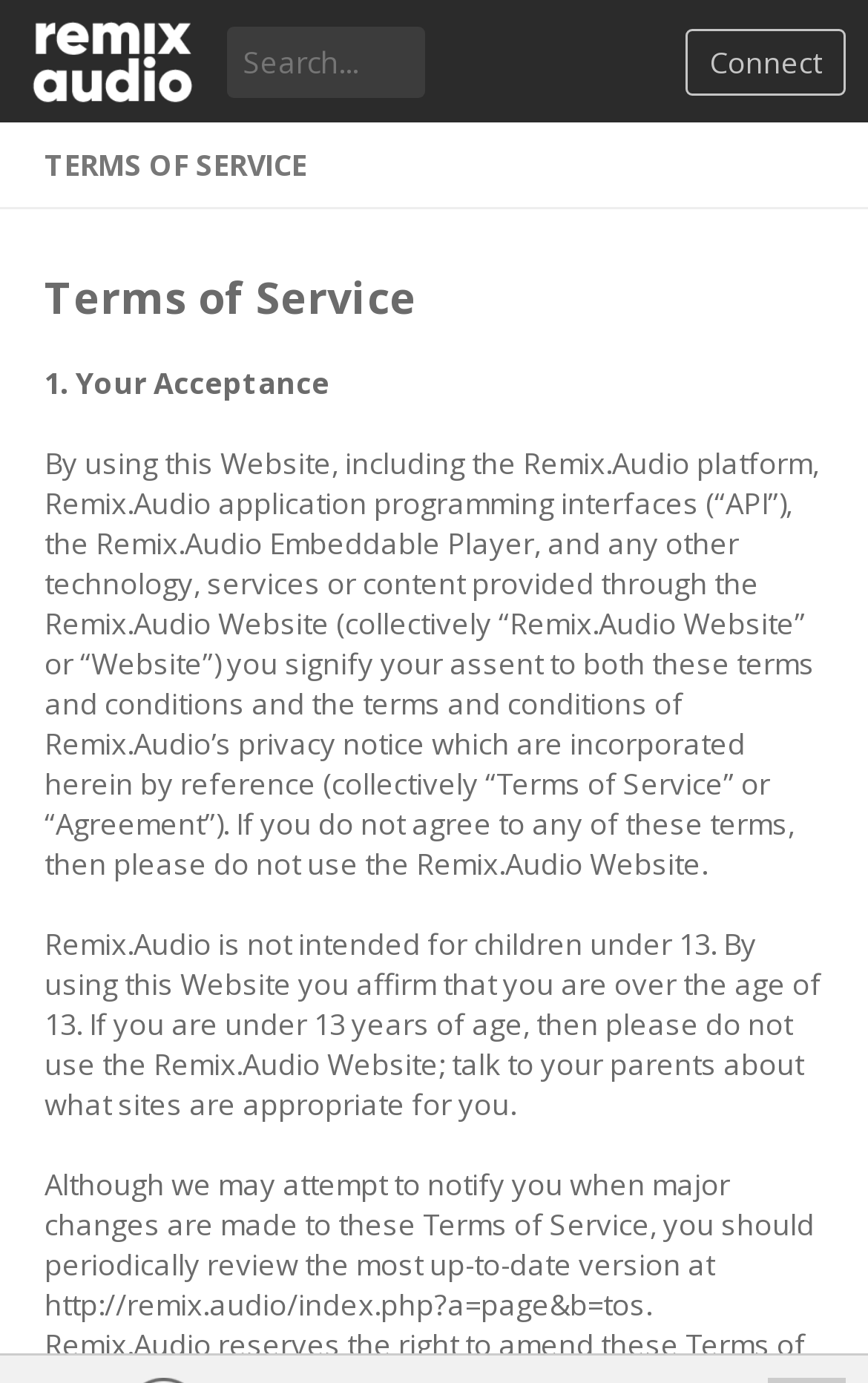Given the content of the image, can you provide a detailed answer to the question?
What is included in the Remix.Audio Website?

The Remix.Audio Website includes the Remix.Audio platform, Remix.Audio application programming interfaces (“API”), and the Remix.Audio Embeddable Player, as mentioned in the terms of service.